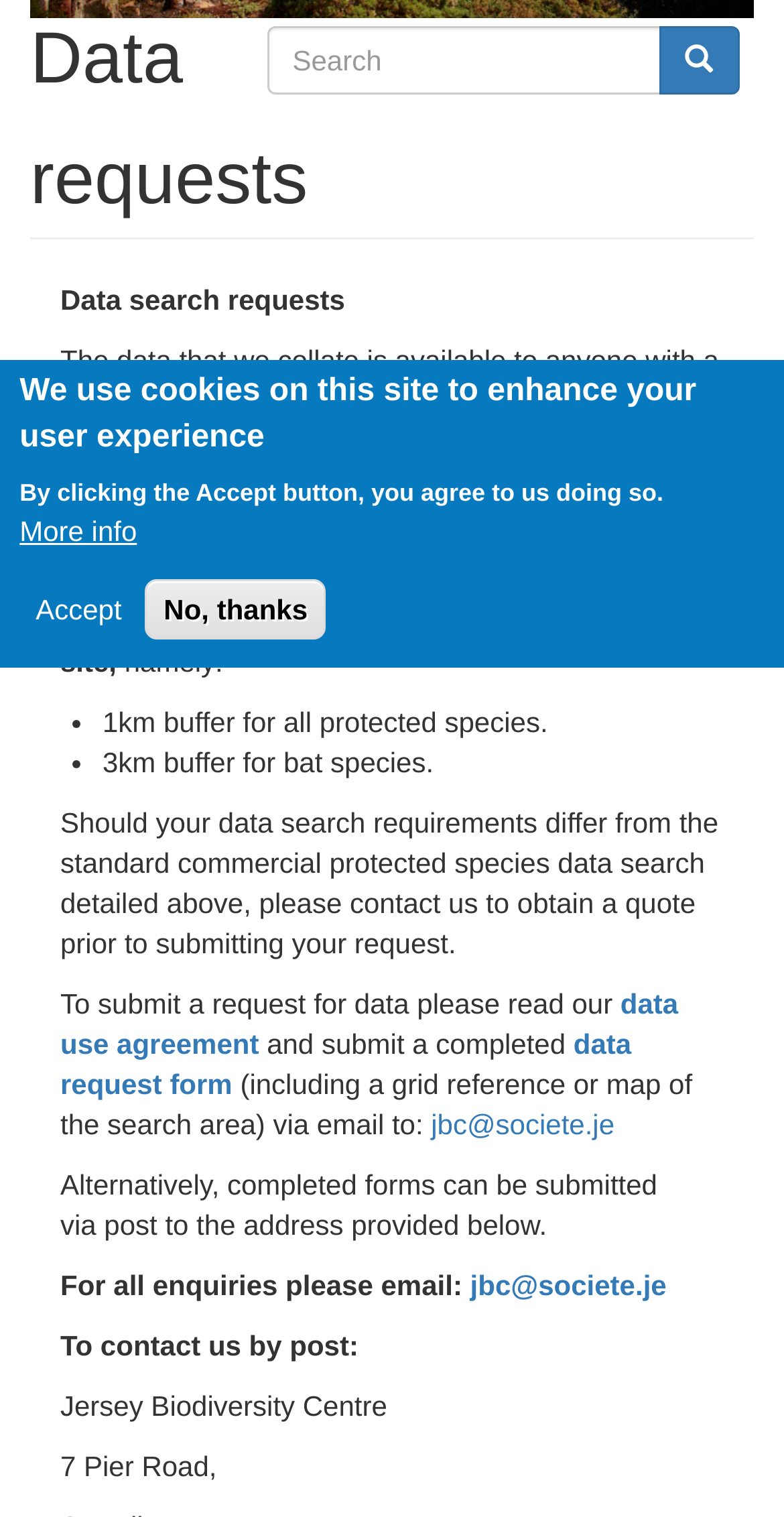Please find the bounding box coordinates (top-left x, top-left y, bottom-right x, bottom-right y) in the screenshot for the UI element described as follows: jbc@societe.je

[0.6, 0.836, 0.85, 0.857]